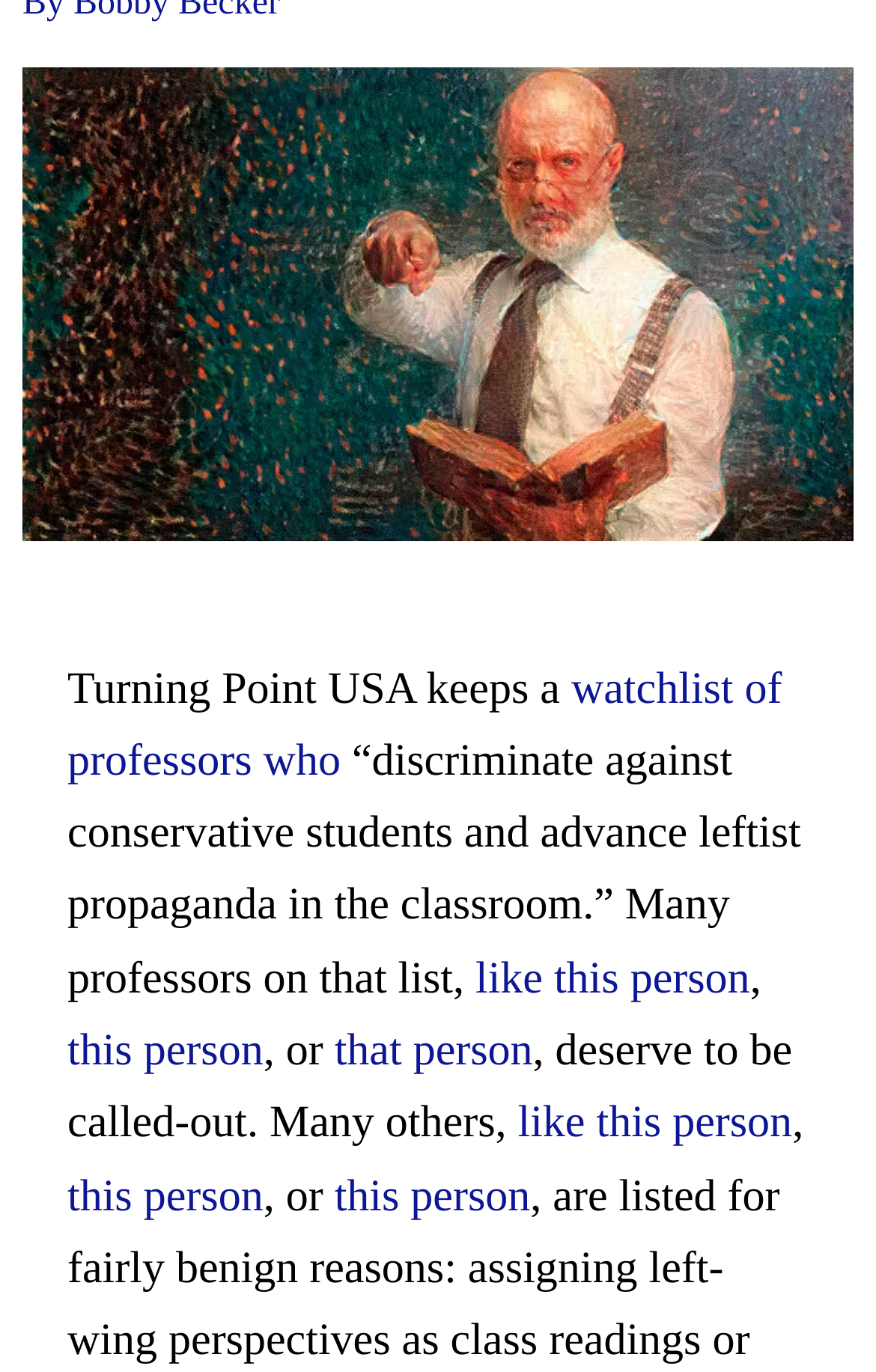Identify the coordinates of the bounding box for the element described below: "like this person". Return the coordinates as four float numbers between 0 and 1: [left, top, right, bottom].

[0.543, 0.695, 0.856, 0.731]